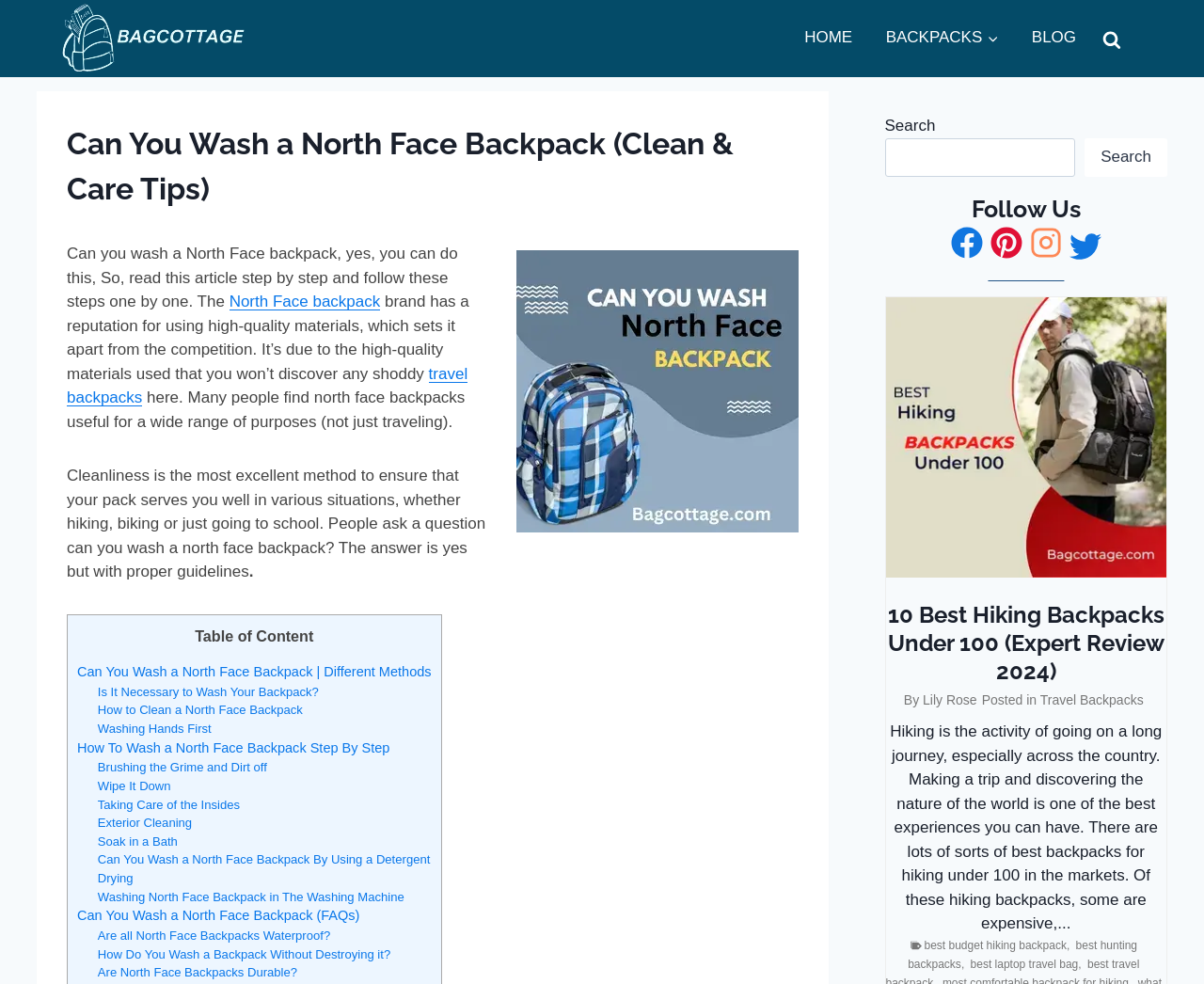Please locate the bounding box coordinates for the element that should be clicked to achieve the following instruction: "Click on the 'HOME' link". Ensure the coordinates are given as four float numbers between 0 and 1, i.e., [left, top, right, bottom].

[0.654, 0.014, 0.722, 0.062]